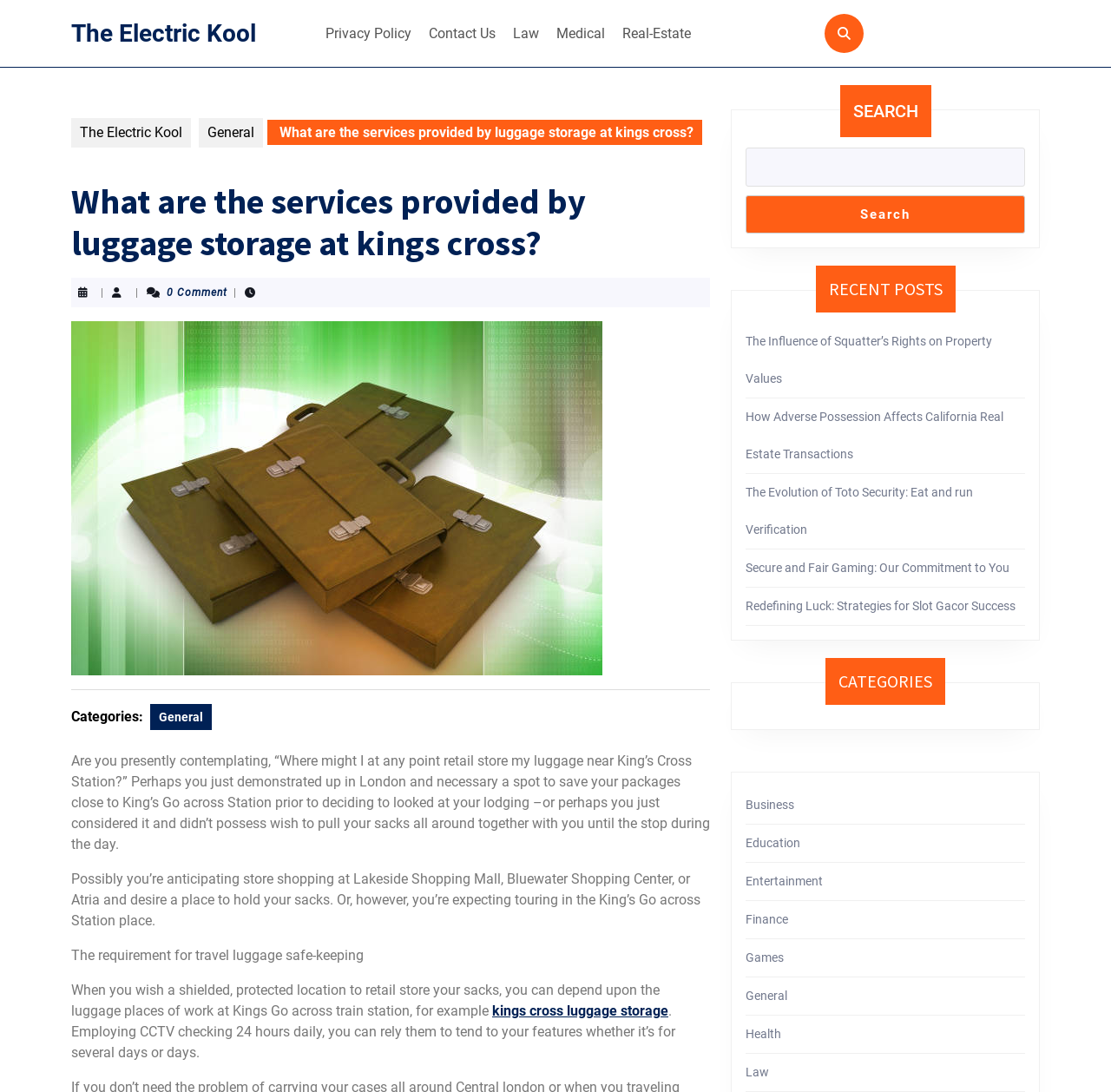How many categories are listed in the sidebar?
Using the image as a reference, give an elaborate response to the question.

The sidebar of the webpage lists categories such as Business, Education, Entertainment, Finance, Games, General, Health, Law, and others, totaling 9 categories.